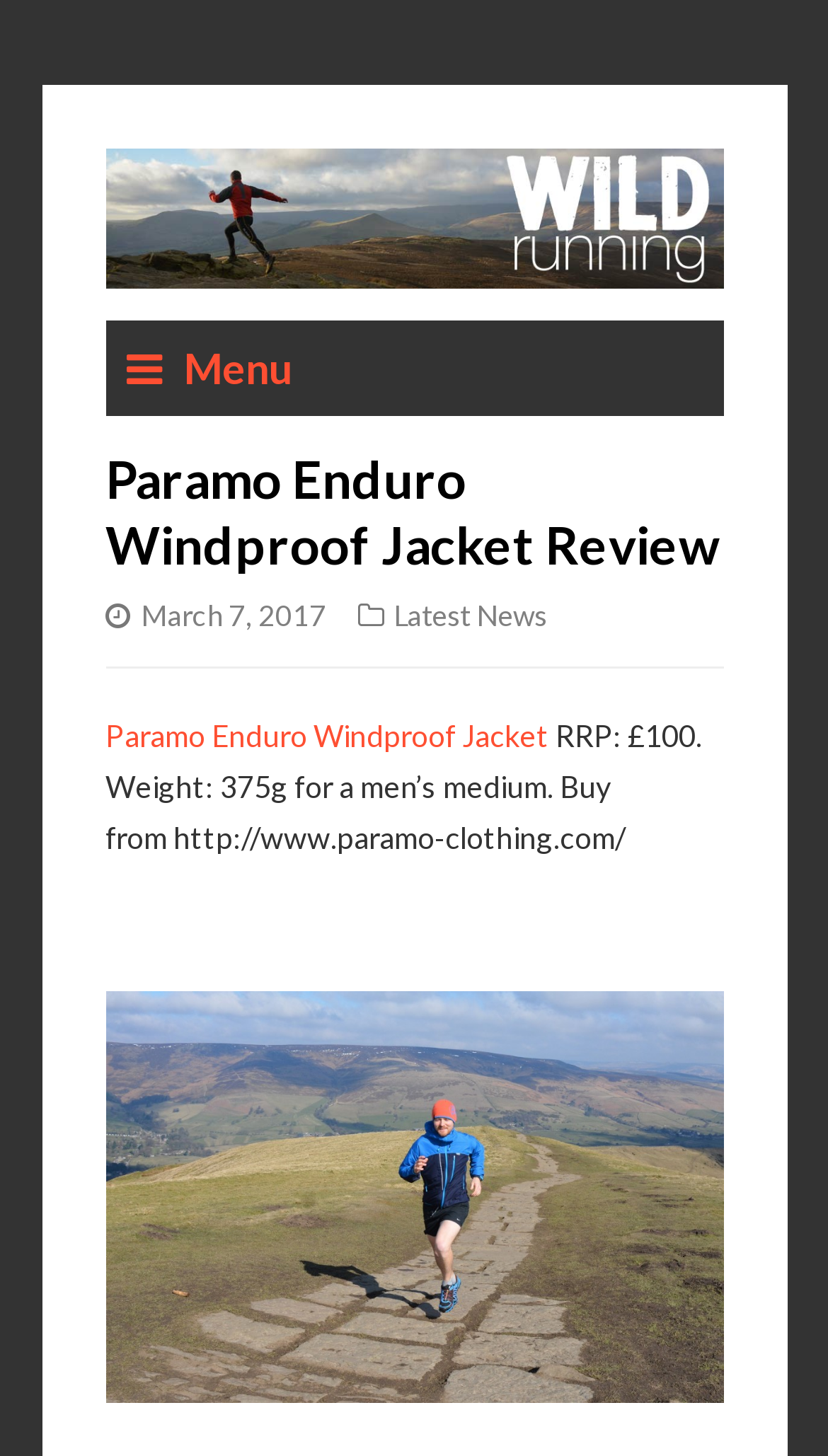Please reply to the following question using a single word or phrase: 
What is the name of the mountain in the image?

Mam Tor